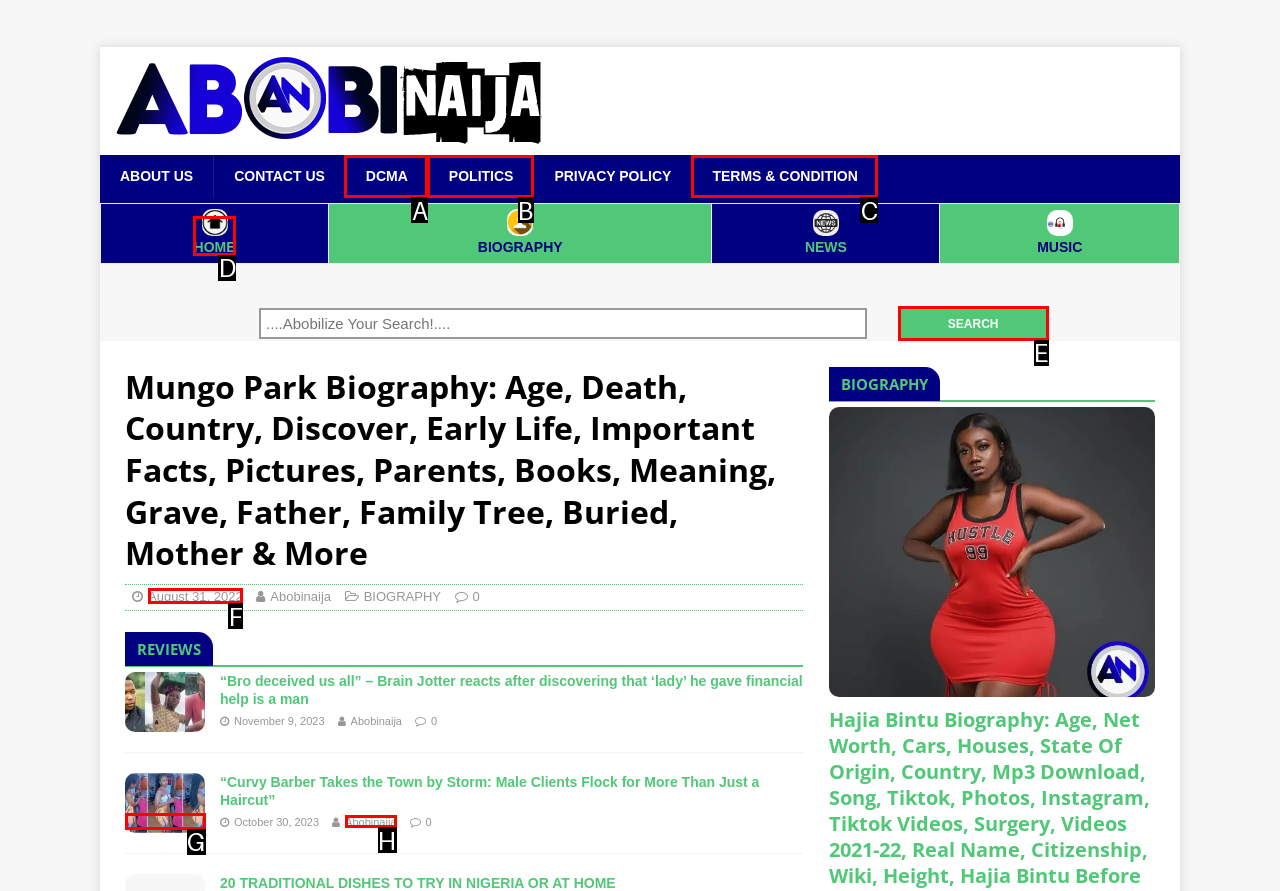Tell me which letter corresponds to the UI element that will allow you to Search for something. Answer with the letter directly.

E